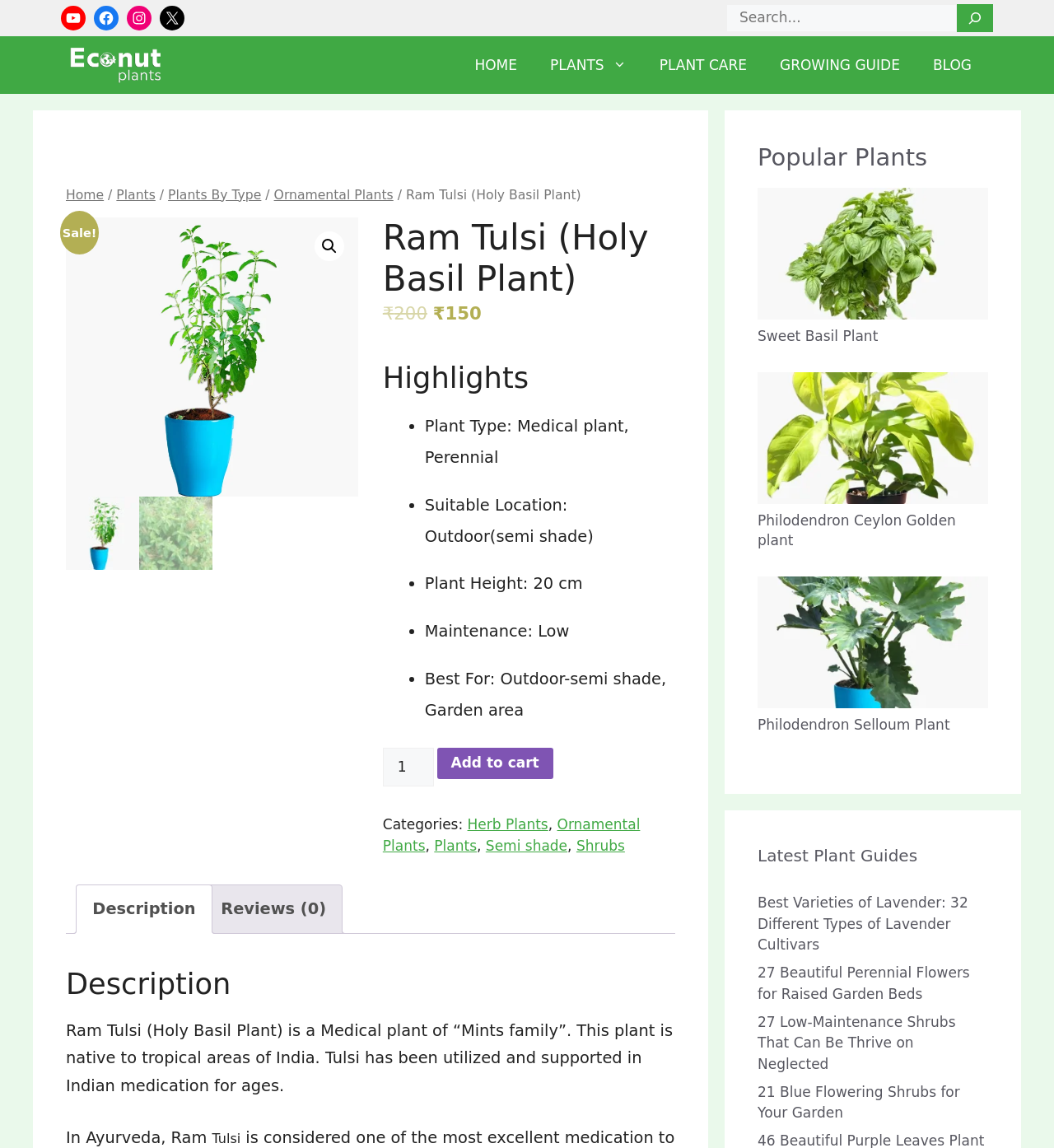Please answer the following question using a single word or phrase: 
How many reviews are there for the plant?

0